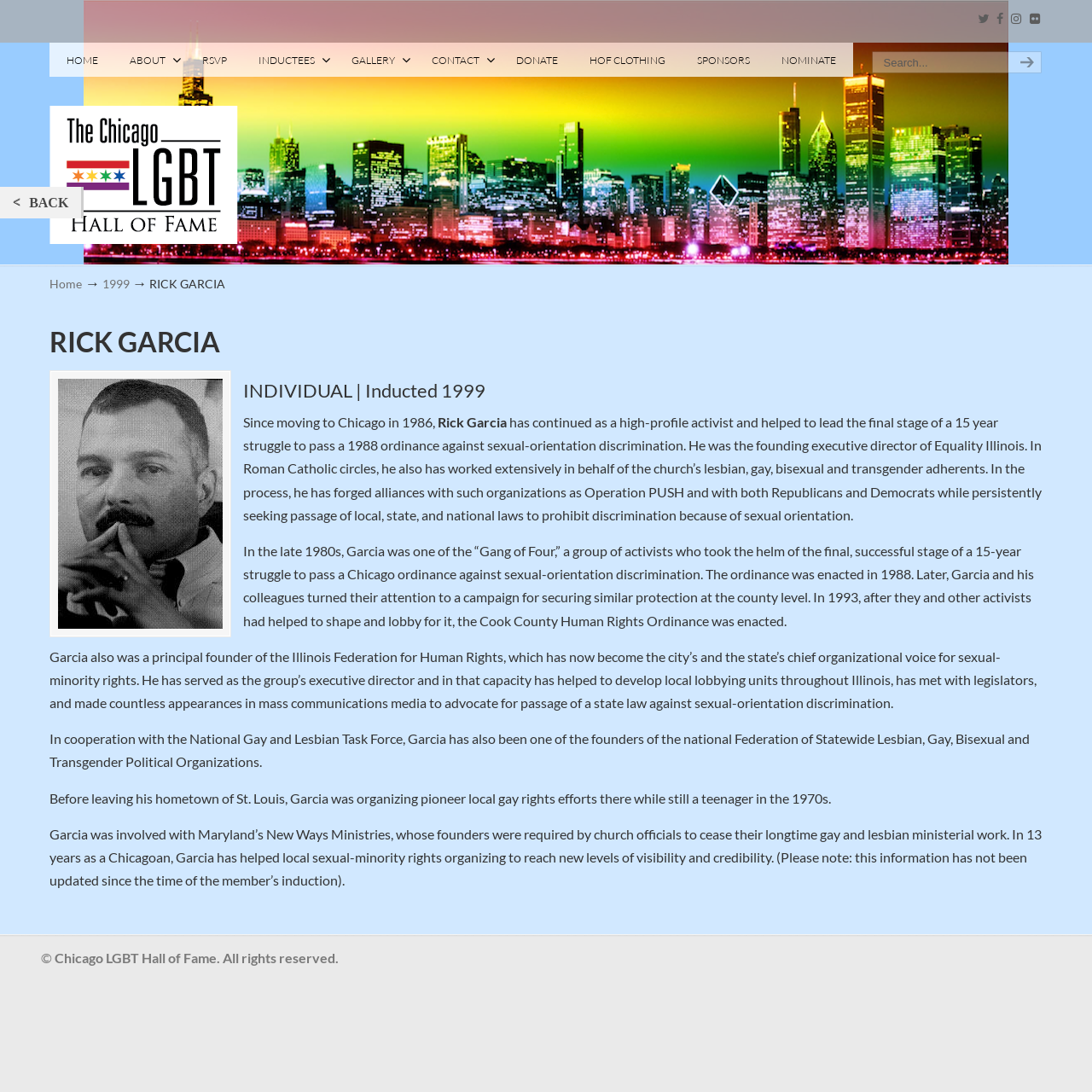Could you provide the bounding box coordinates for the portion of the screen to click to complete this instruction: "Search for something"?

[0.798, 0.047, 0.922, 0.067]